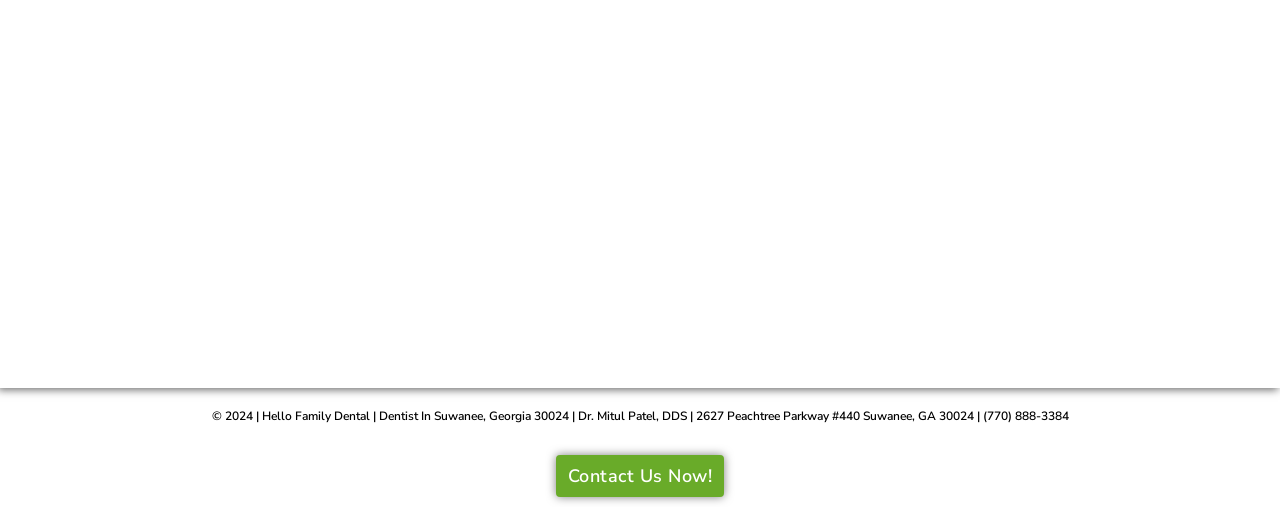What is the phone number of the dental office?
Give a detailed response to the question by analyzing the screenshot.

I found the phone number of the dental office by looking at the link element that says '(770) 888-3384'. This phone number is likely to be the contact number of the dental office.